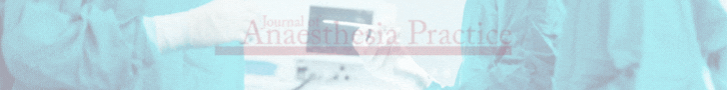From the image, can you give a detailed response to the question below:
What is the purpose of the animated banner?

The purpose of the animated banner is to engage medical practitioners because it features videos of anaesthetists performing surgery in the background, which is likely to grab the attention of medical professionals, and inform them about updates and insights related to anaesthesia practices.